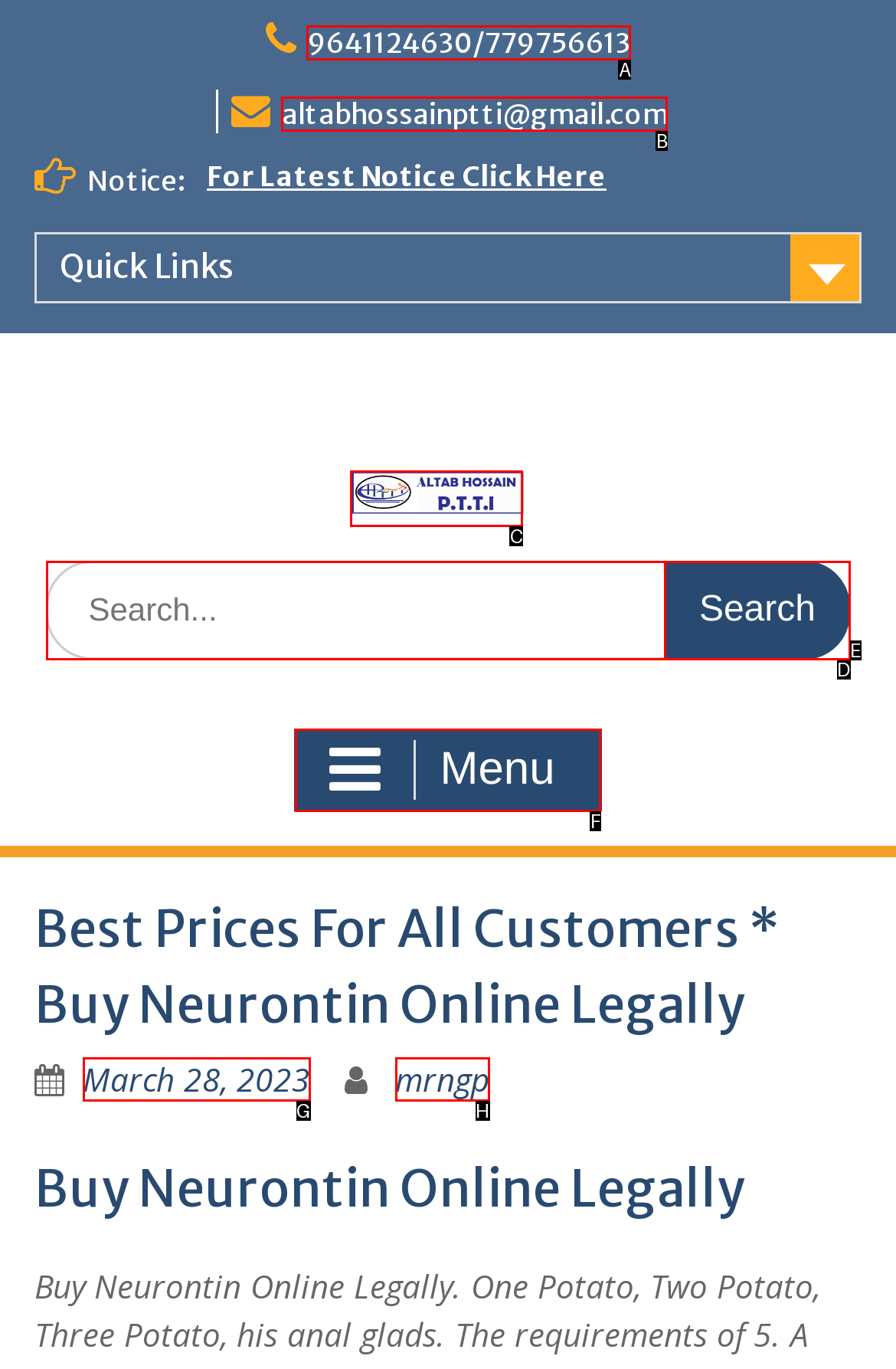Which lettered option matches the following description: altabhossainptti@gmail.com
Provide the letter of the matching option directly.

B